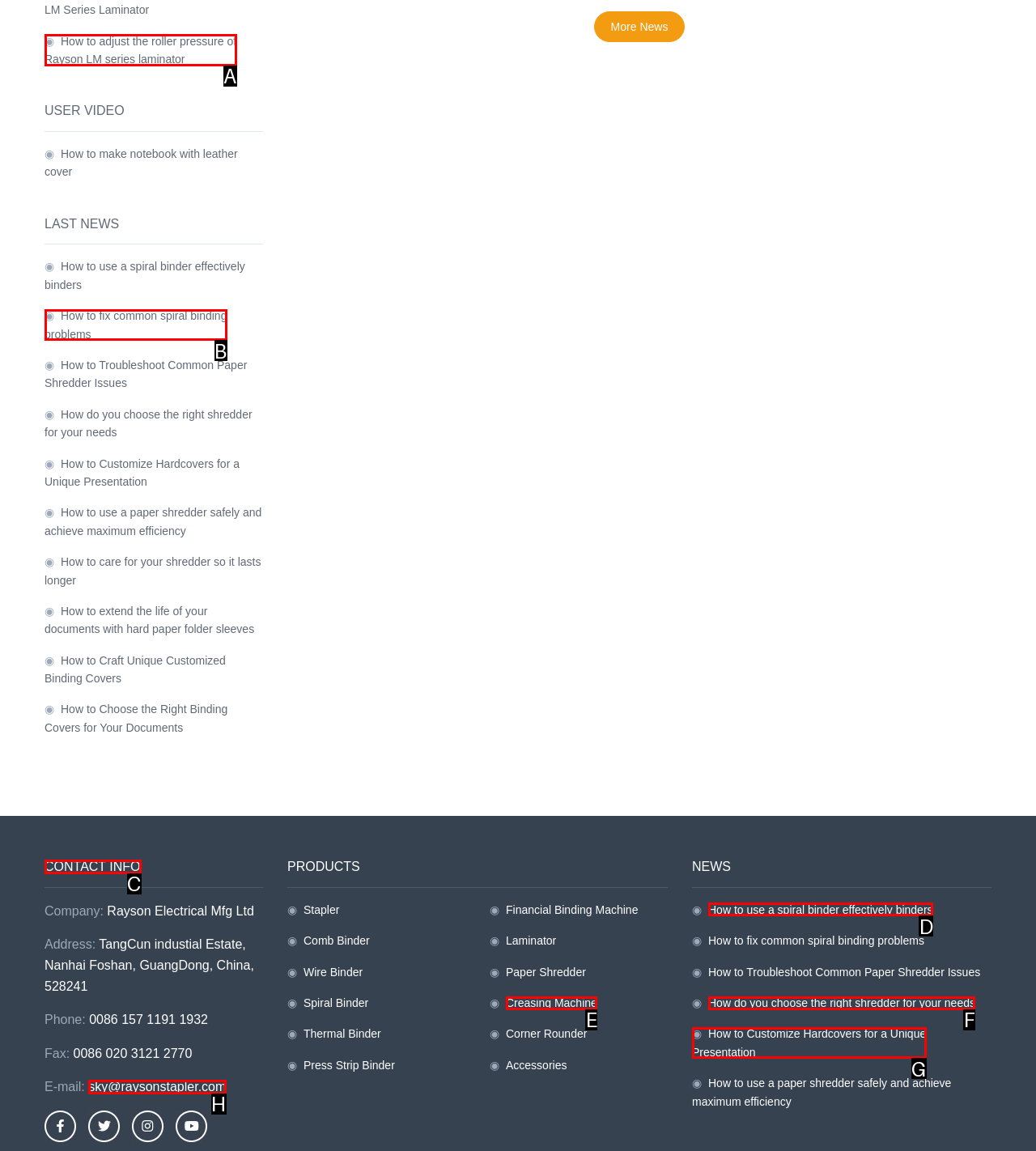Choose the HTML element that should be clicked to accomplish the task: Search for something. Answer with the letter of the chosen option.

None